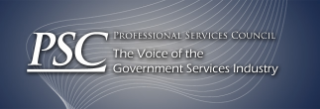What is the role of the PSC according to the tagline?
Use the information from the image to give a detailed answer to the question.

The tagline 'The Voice of the Government Services Industry' emphasizes the organization's role as a representative and advocate for the government services sector, indicating that the PSC acts as the voice of the industry.